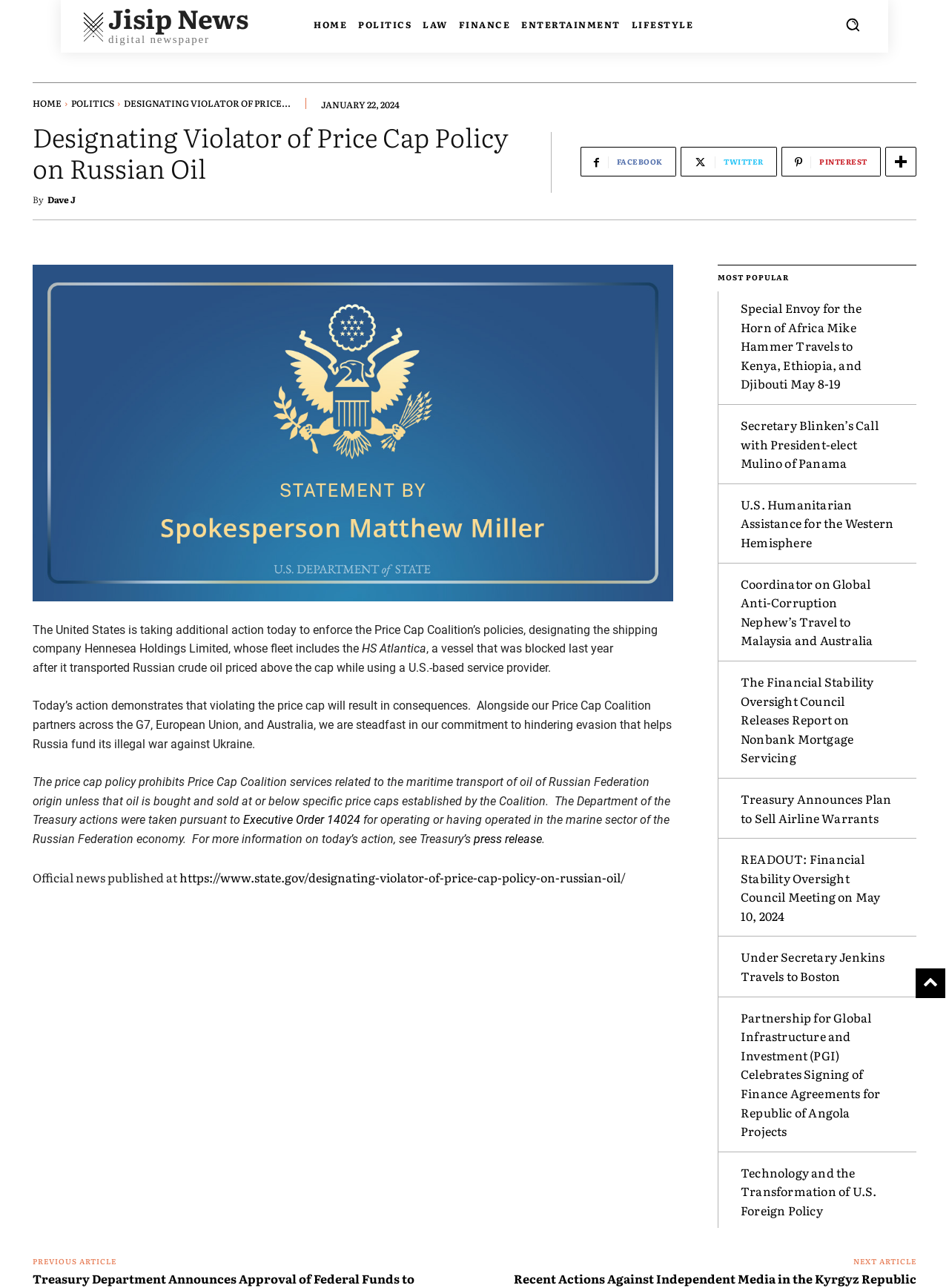Please give a short response to the question using one word or a phrase:
What is the date of the article?

JANUARY 22, 2024